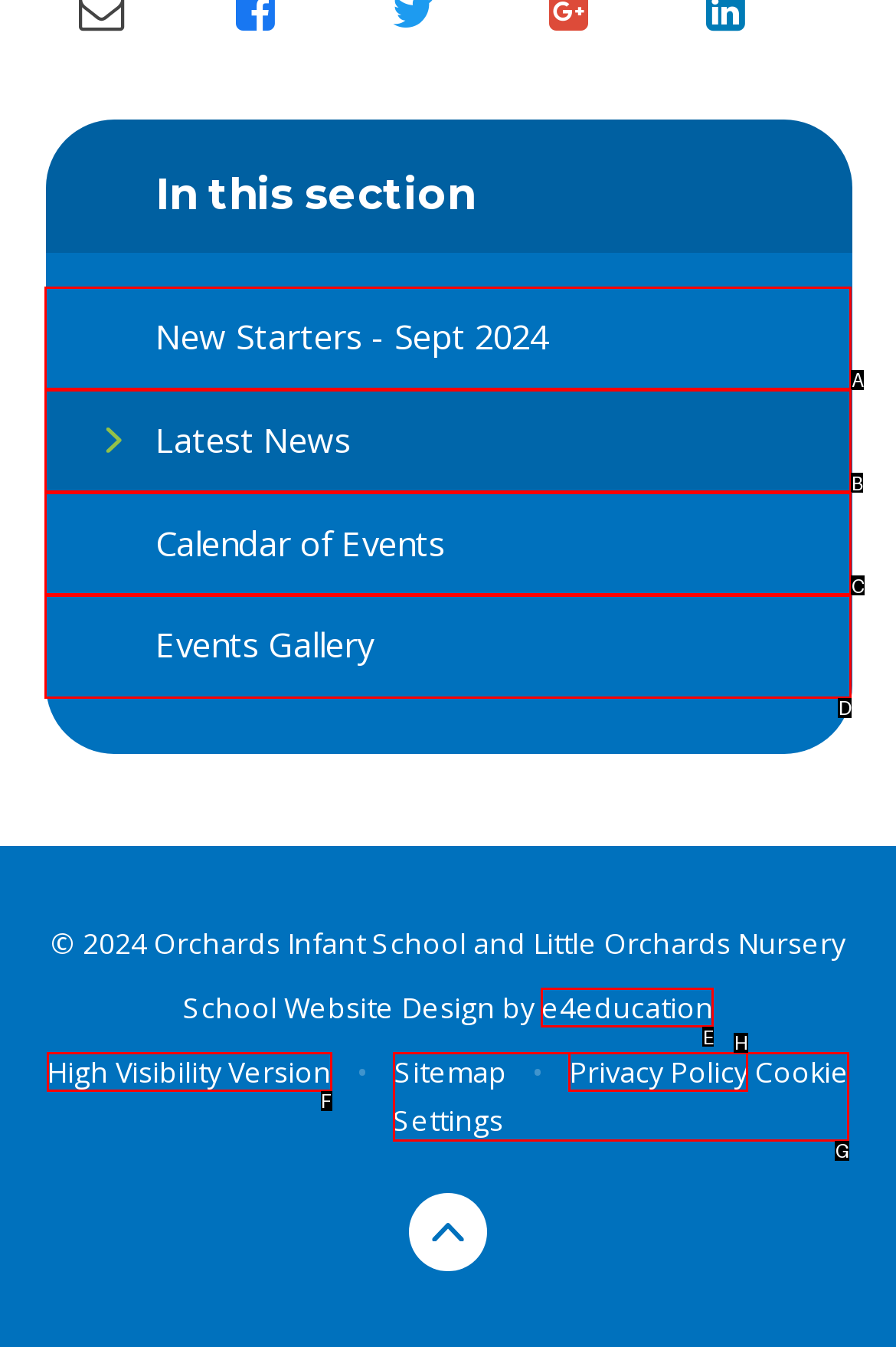Select the HTML element that fits the following description: New Starters - Sept 2024
Provide the letter of the matching option.

A